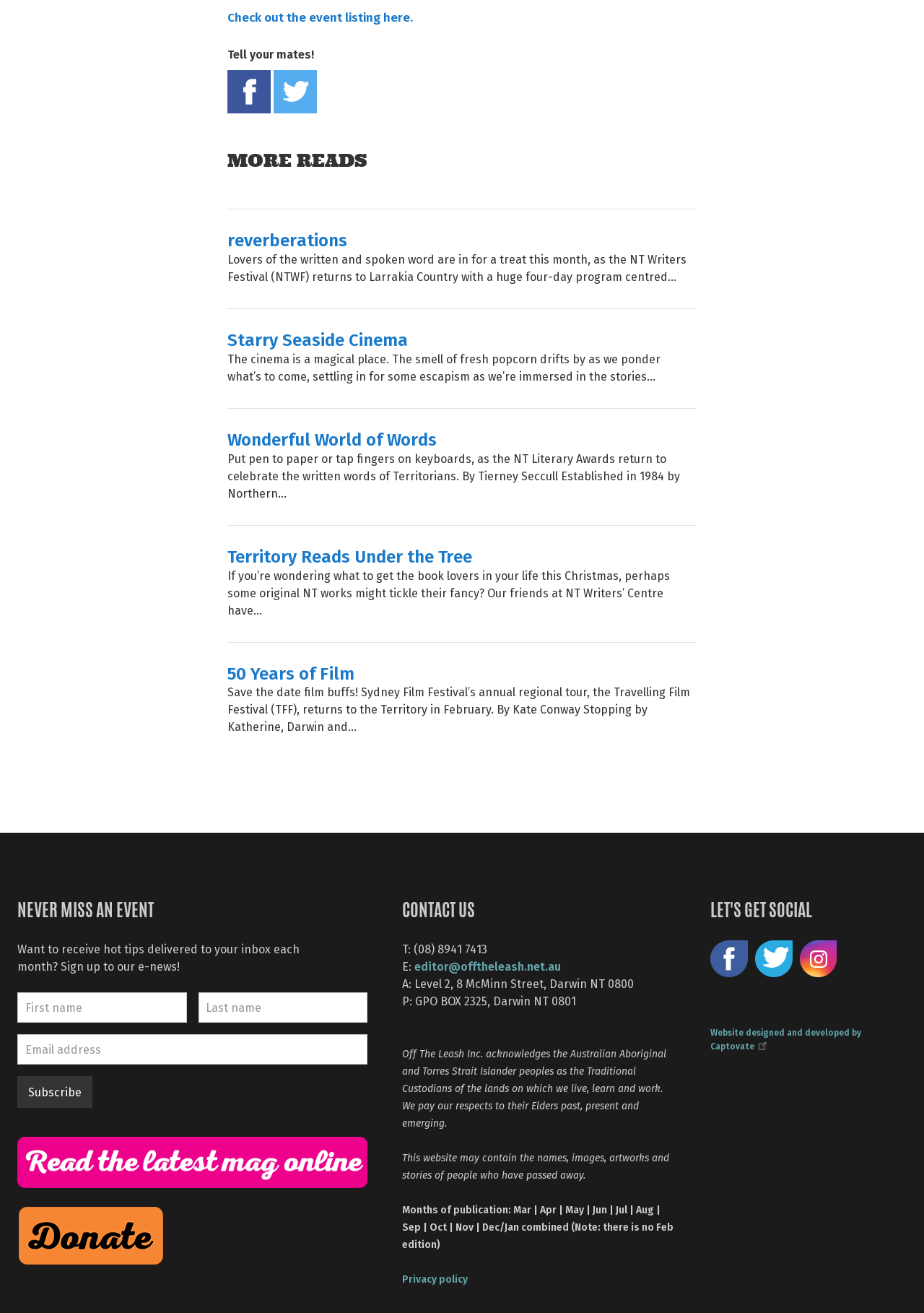Find the bounding box coordinates of the clickable element required to execute the following instruction: "Share on Facebook". Provide the coordinates as four float numbers between 0 and 1, i.e., [left, top, right, bottom].

[0.246, 0.053, 0.293, 0.086]